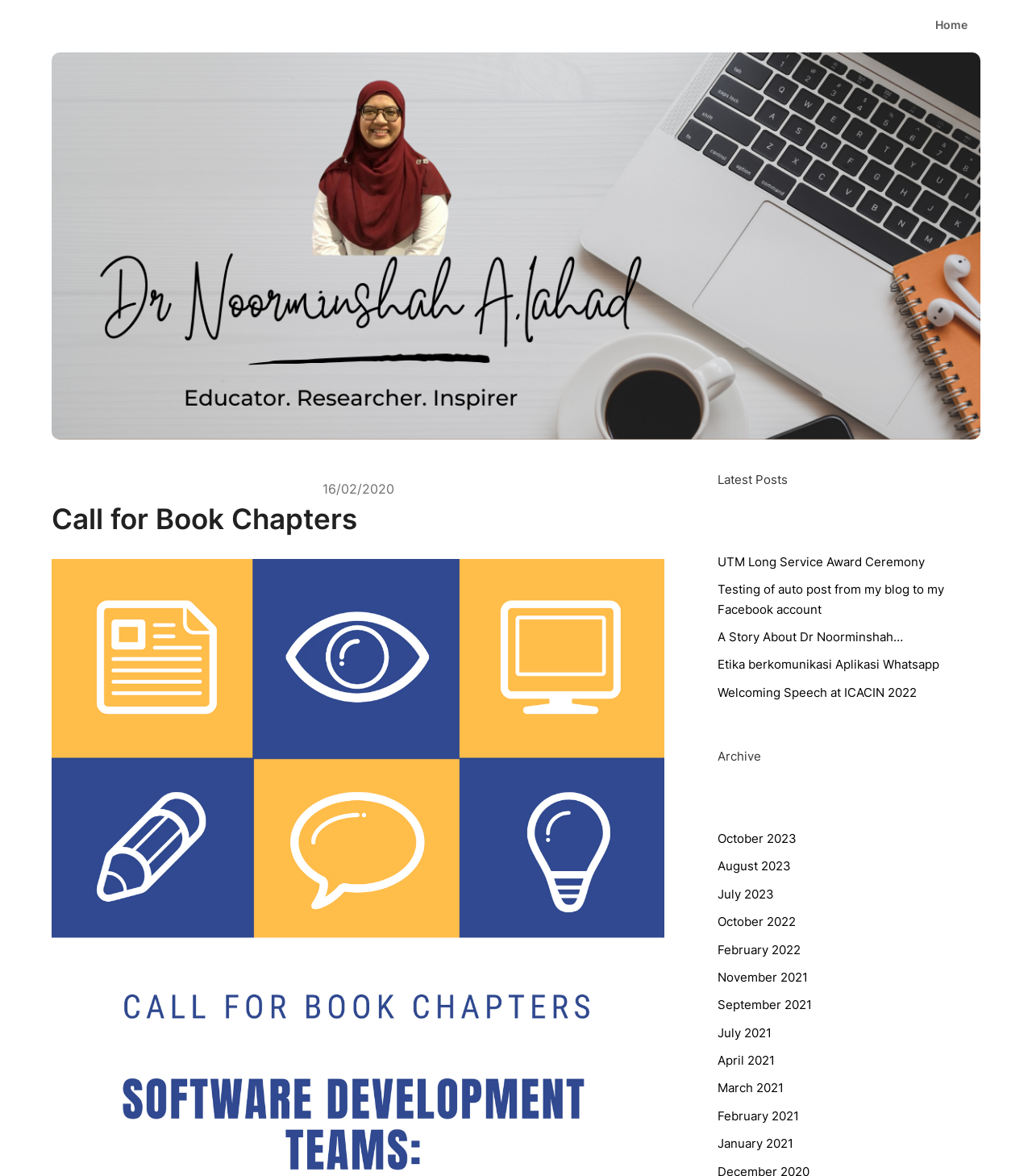Offer a thorough description of the webpage.

This webpage appears to be a blog or news website, with a focus on academic and professional updates. At the top left, there is a link to "Home" and a timestamp "16/02/2020". Below this, there is a header section with the title "Call for Book Chapters". 

On the right side of the page, there is a section labeled "Latest Posts" with five links to individual posts, including "UTM Long Service Award Ceremony", "Testing of auto post from my blog to my Facebook account", "A Story About Dr Noorminshah…", "Etika berkomunikasi Aplikasi Whatsapp", and "Welcoming Speech at ICACIN 2022". 

Below the "Latest Posts" section, there is an "Archive" section with links to monthly archives, ranging from October 2023 to January 2021. These links are arranged in a vertical list, with the most recent archives at the top.